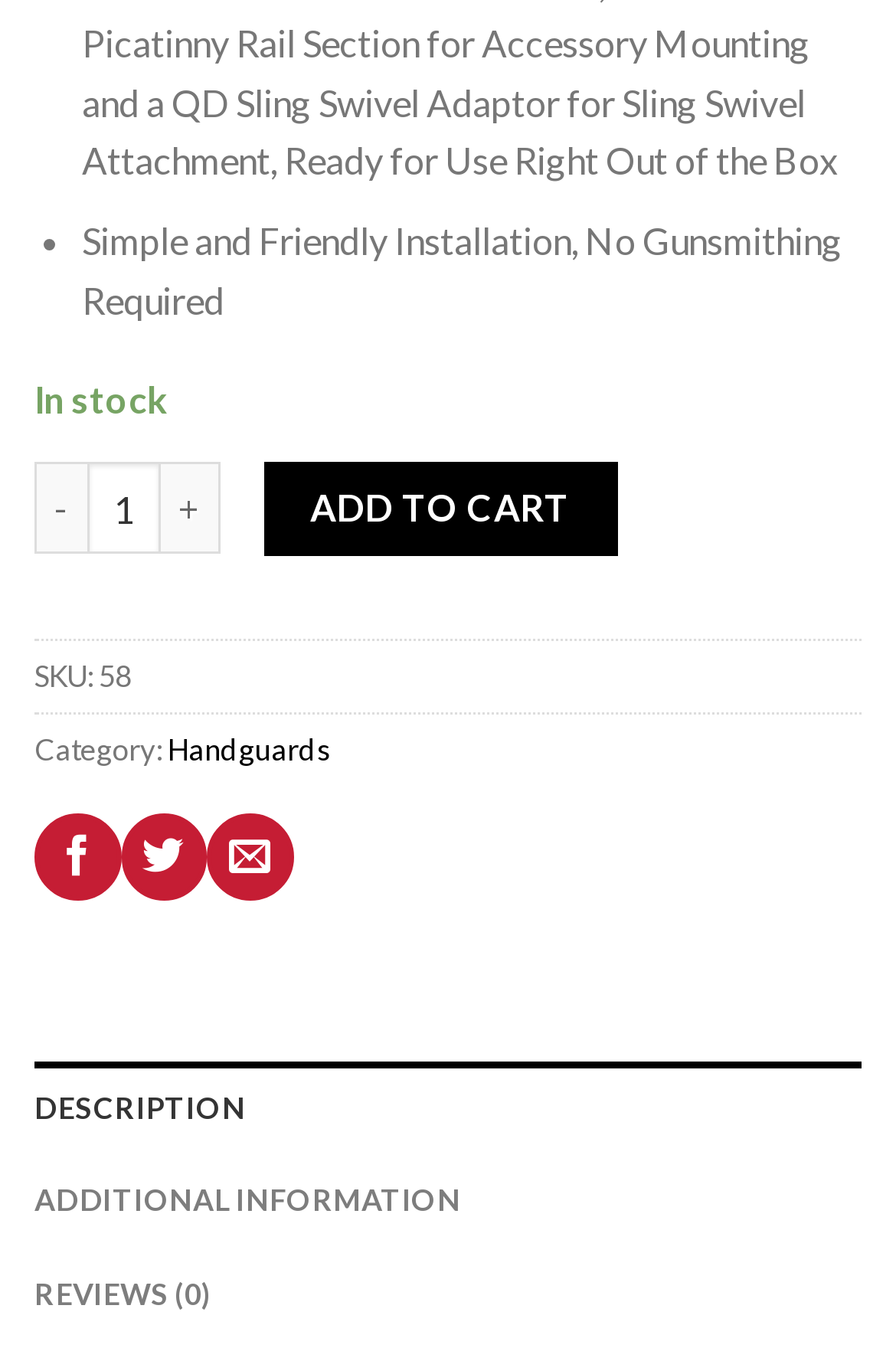Please identify the bounding box coordinates of the element's region that I should click in order to complete the following instruction: "Add the product to cart". The bounding box coordinates consist of four float numbers between 0 and 1, i.e., [left, top, right, bottom].

[0.295, 0.34, 0.689, 0.408]